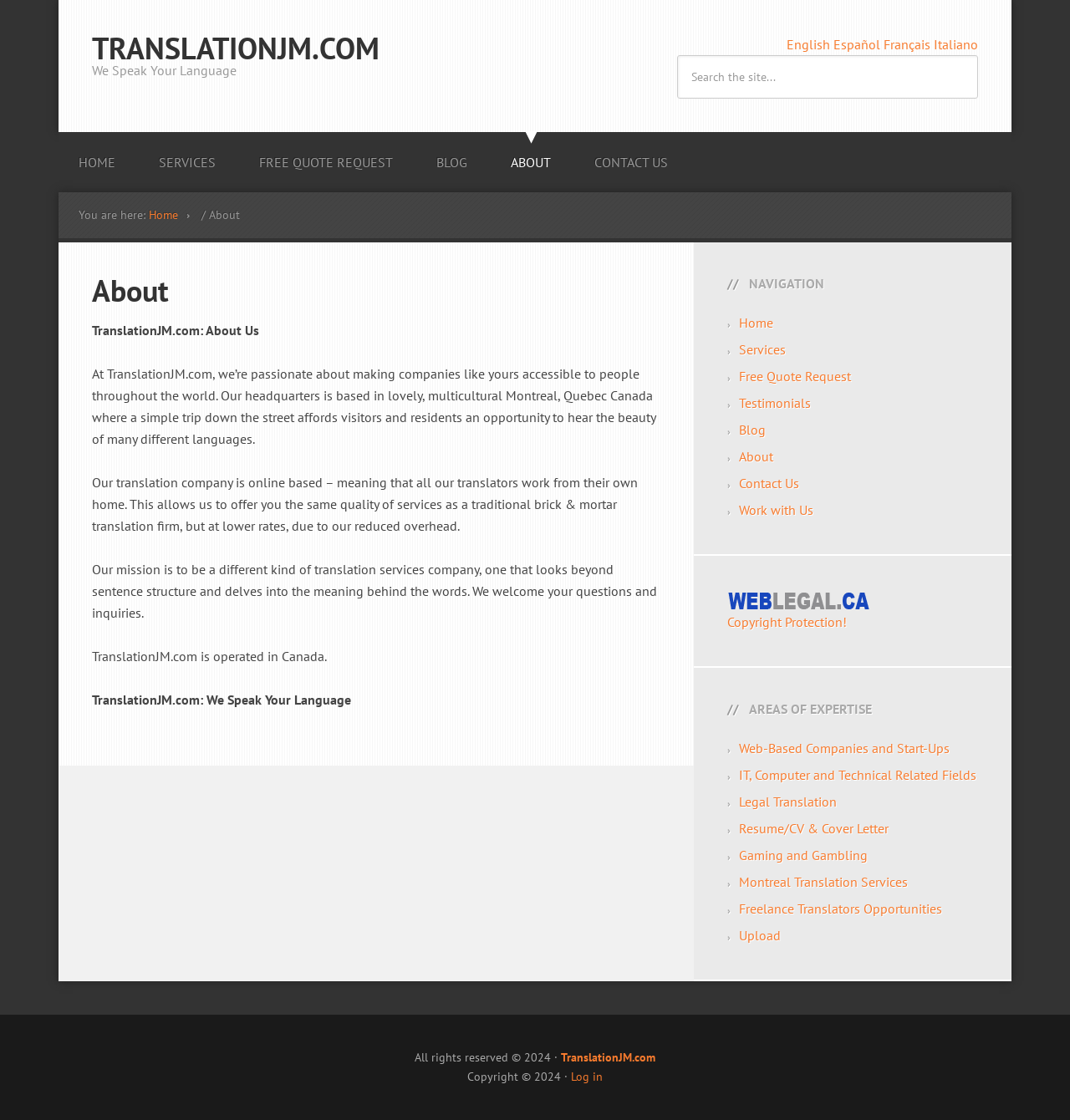Where is TranslationJM.com based?
Please provide a single word or phrase as your answer based on the image.

Montreal, Canada